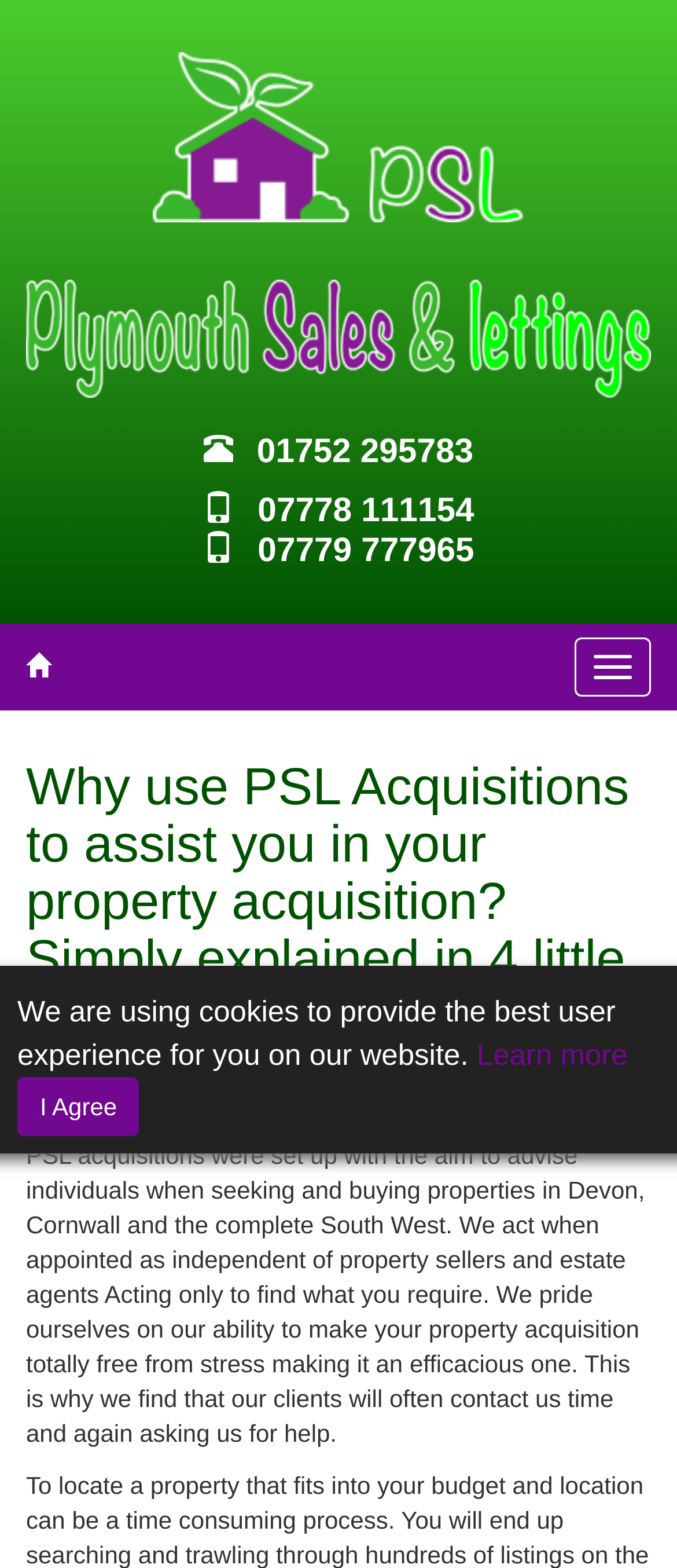Bounding box coordinates are specified in the format (top-left x, top-left y, bottom-right x, bottom-right y). All values are floating point numbers bounded between 0 and 1. Please provide the bounding box coordinate of the region this sentence describes: parent_node: Toggle navigation

[0.0, 0.397, 0.113, 0.453]